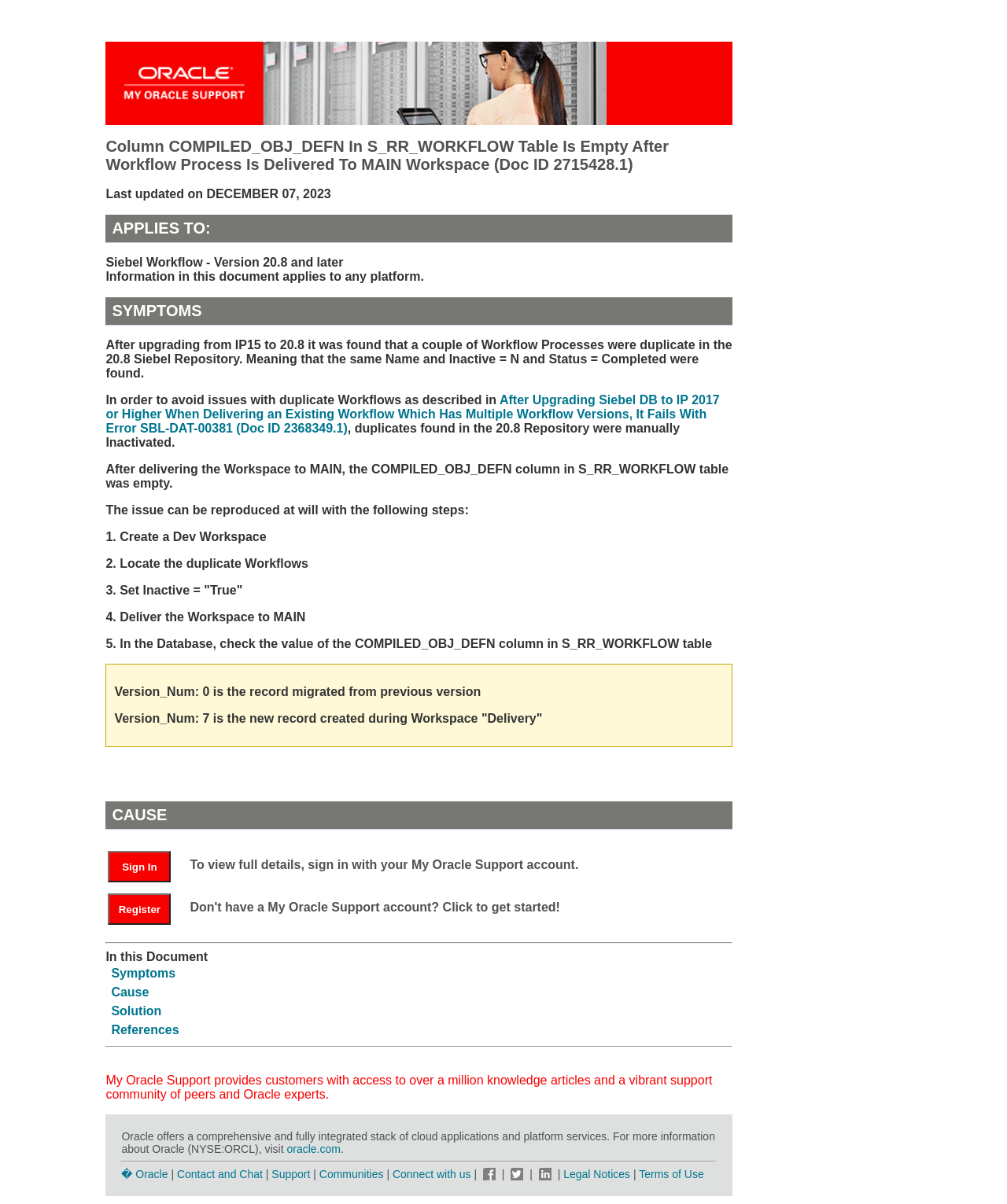Determine the bounding box coordinates for the UI element with the following description: "oracle.com". The coordinates should be four float numbers between 0 and 1, represented as [left, top, right, bottom].

[0.285, 0.949, 0.338, 0.959]